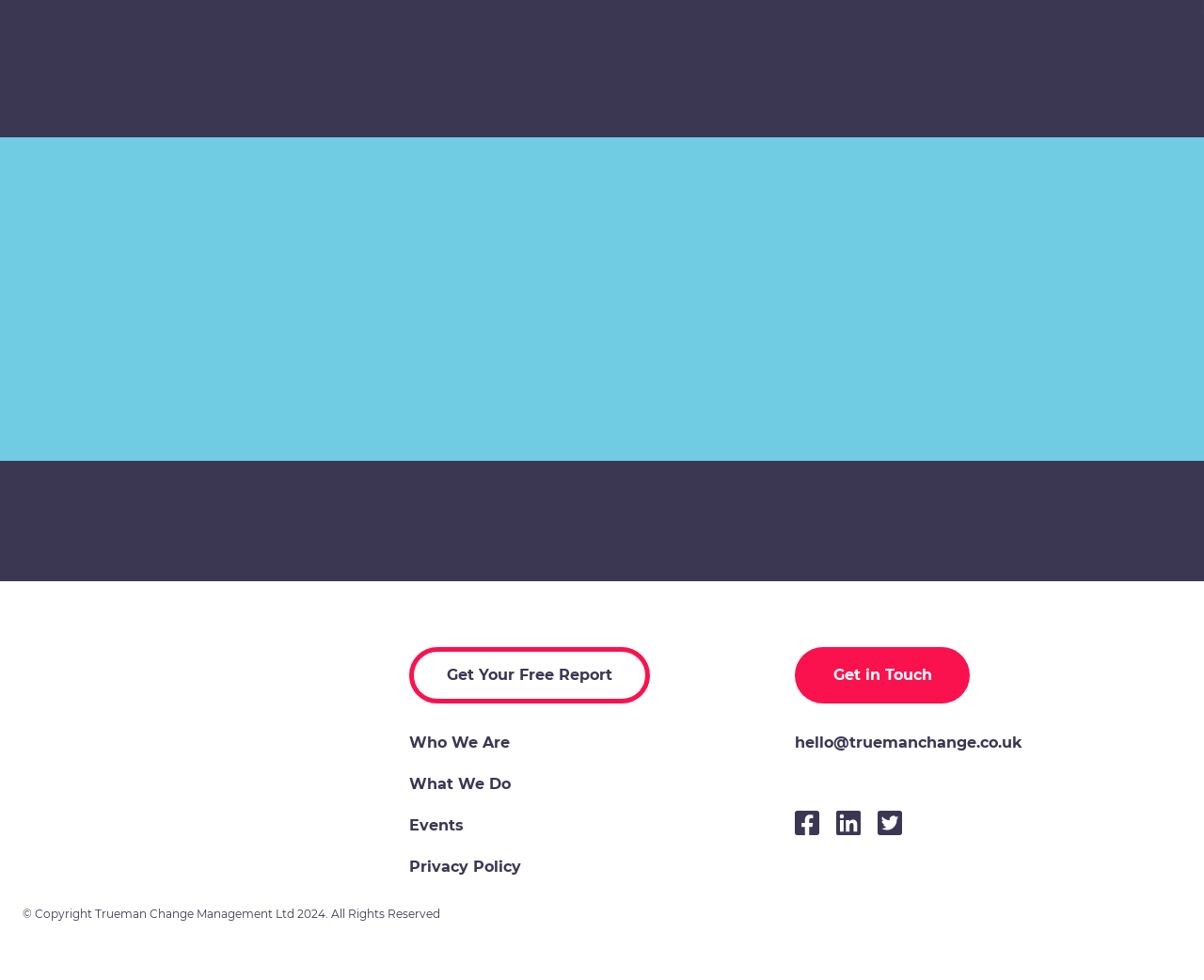How long does it take to find out if an organization is ready for change?
Give a one-word or short-phrase answer derived from the screenshot.

5 minutes